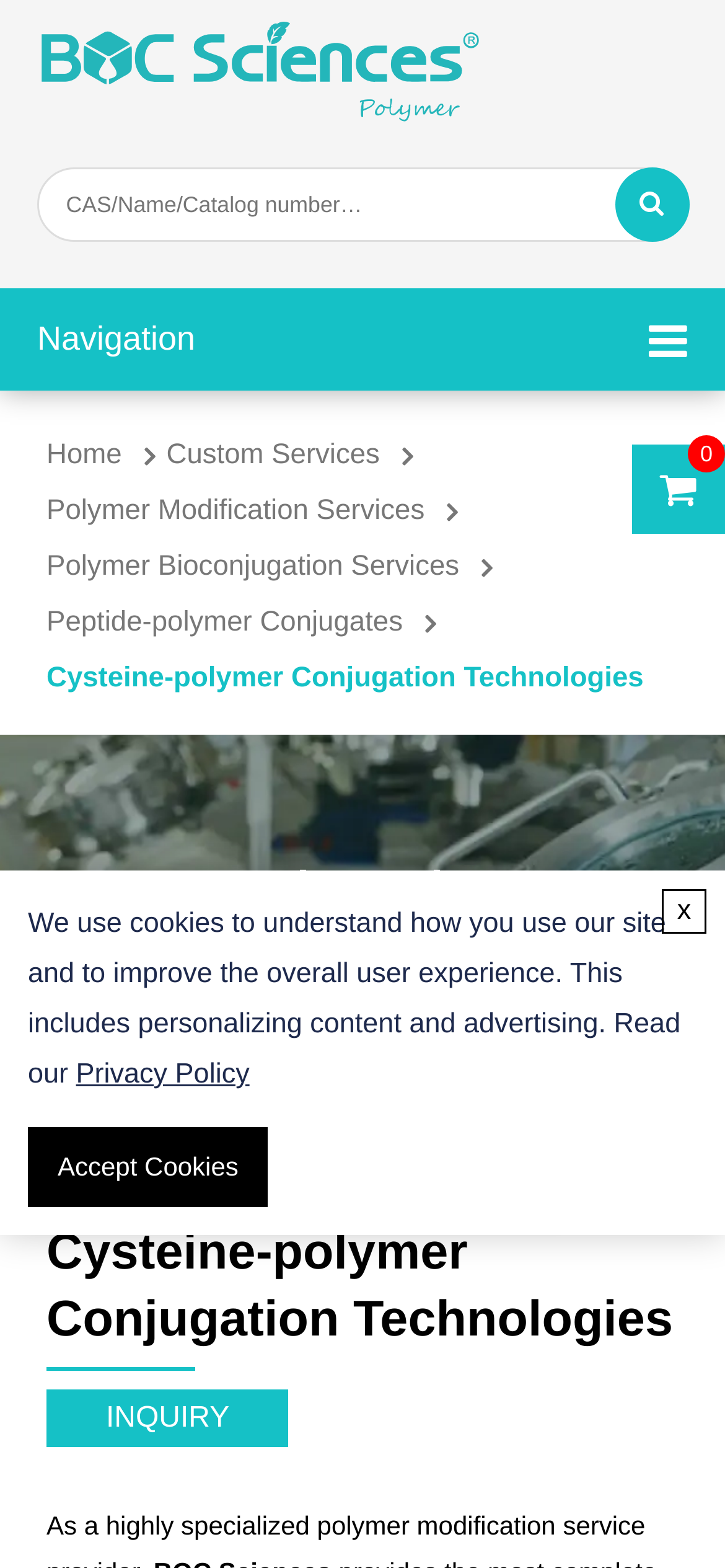Answer the question with a single word or phrase: 
How many navigation links are available?

5